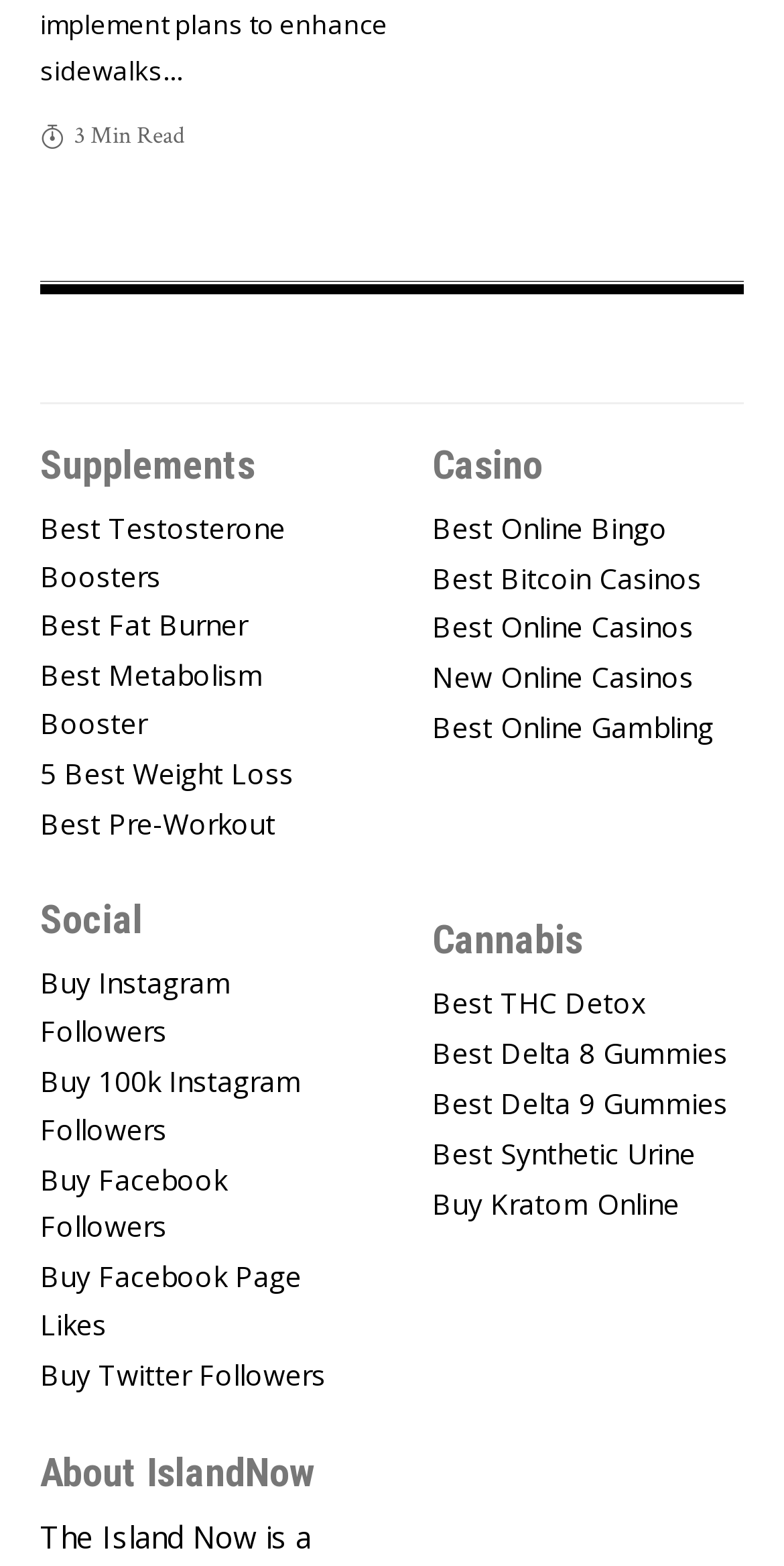Find the bounding box of the UI element described as follows: "Best Pre-Workout".

[0.051, 0.504, 0.449, 0.548]